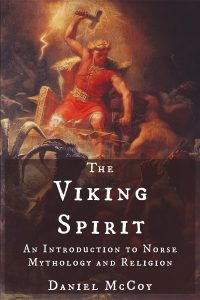Compose a detailed narrative for the image.

The image showcases the cover of "The Viking Spirit: An Introduction to Norse Mythology and Religion" by Daniel McCoy. It features a striking illustration of a powerful figure, presumably Thor, wielding a hammer, which is a prominent symbol in Norse mythology. The vivid colors and dynamic composition evoke the rich storytelling found within the text. The title of the book is prominently displayed at the top in bold letters, while the subtitle emphasizes its focus on Norse mythology and religion. This impactful cover design aims to attract readers interested in the intricacies of Norse lore and the cultural heritage of the Vikings.